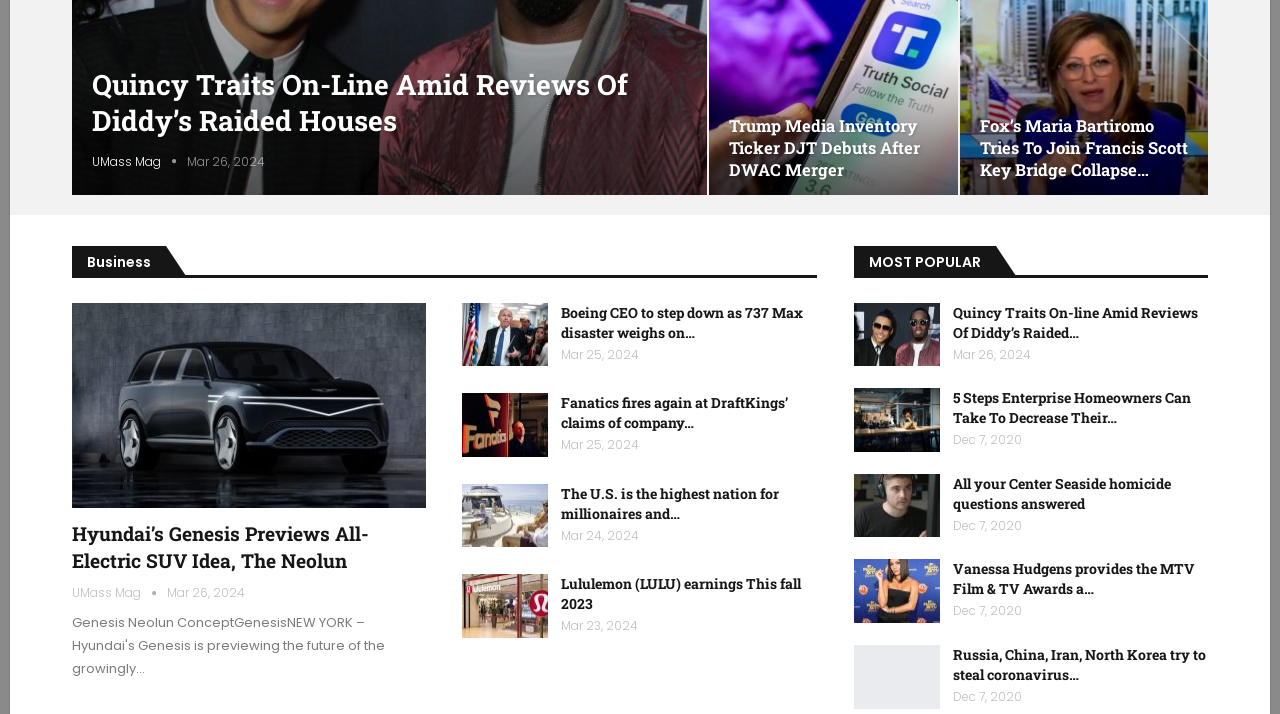Using the webpage screenshot and the element description UMass Mag, determine the bounding box coordinates. Specify the coordinates in the format (top-left x, top-left y, bottom-right x, bottom-right y) with values ranging from 0 to 1.

[0.056, 0.818, 0.13, 0.842]